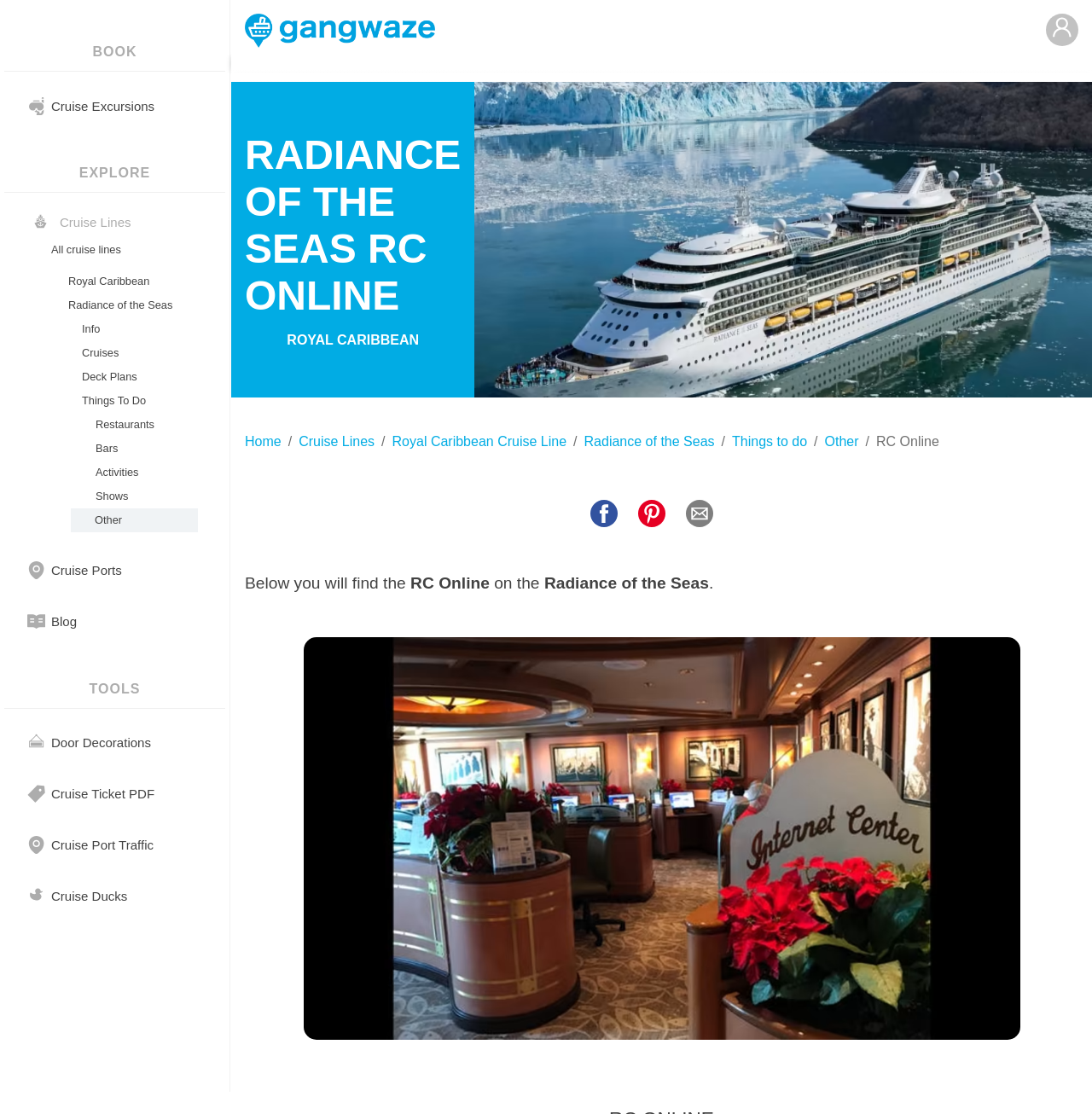What is the main title displayed on this webpage?

RADIANCE OF THE SEAS RC ONLINE